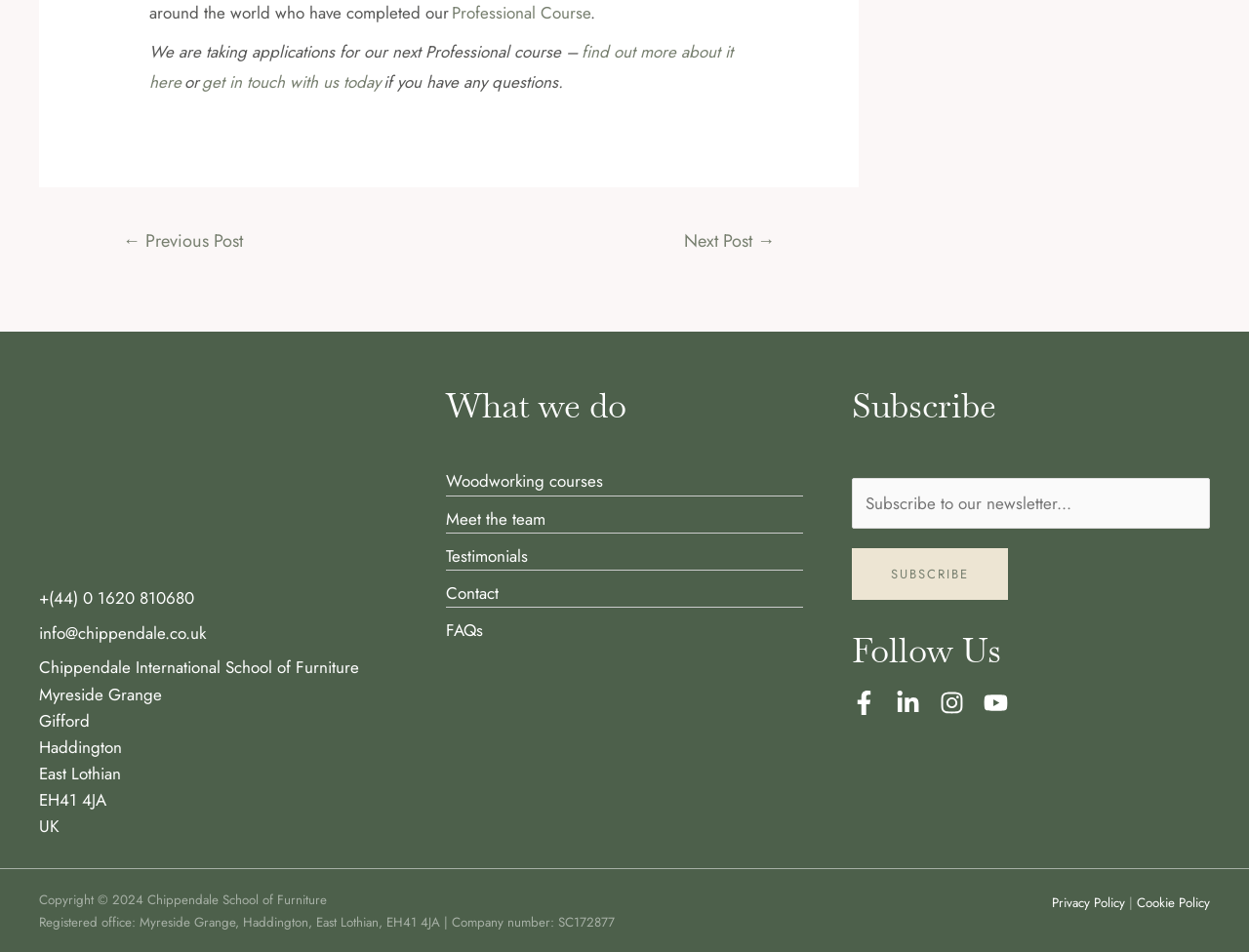Please give a concise answer to this question using a single word or phrase: 
What is the phone number of the school?

+(44) 0 1620 810680